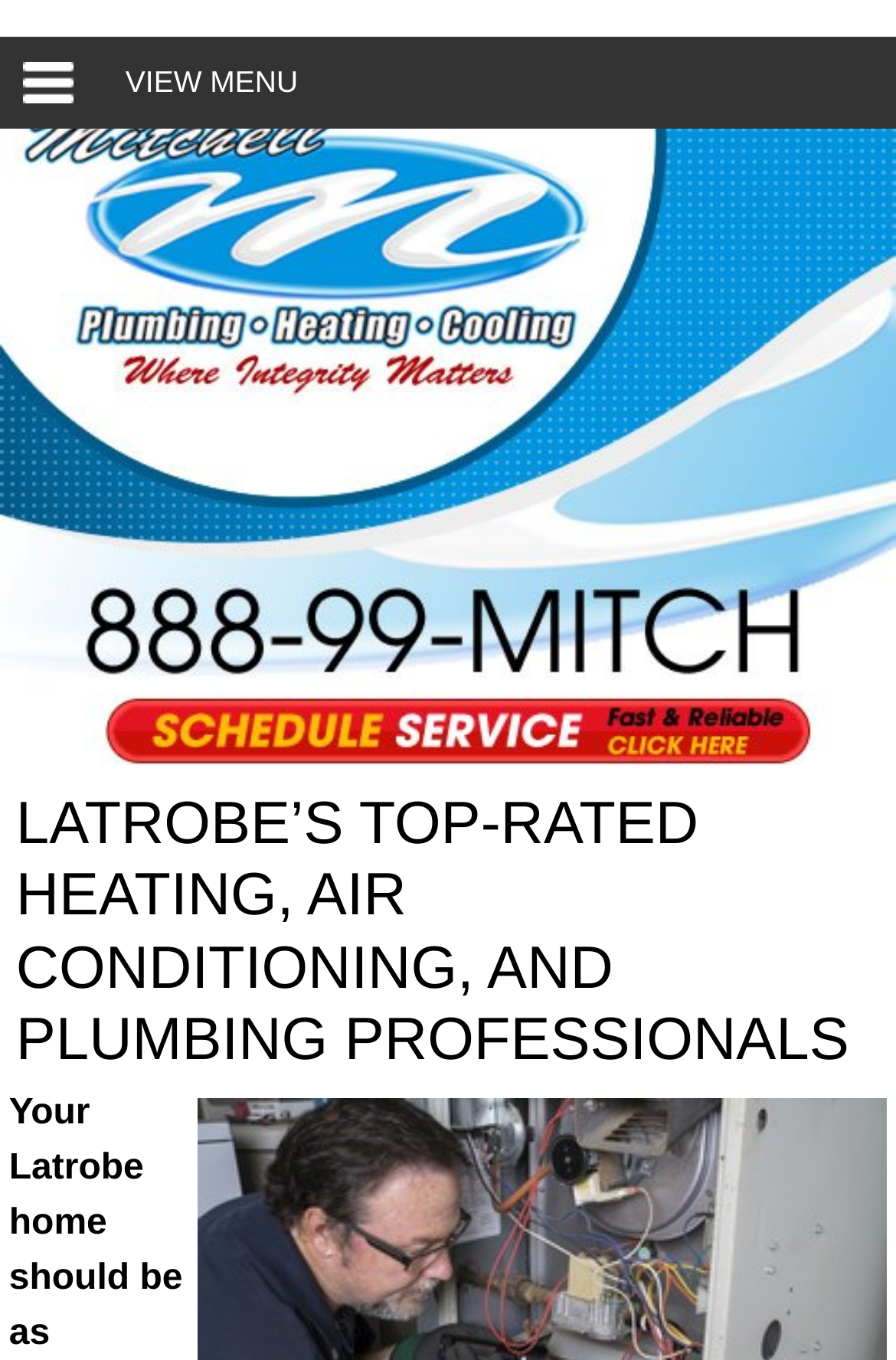Find the bounding box coordinates of the element to click in order to complete the given instruction: "Explore furnaces."

[0.175, 0.141, 0.578, 0.208]